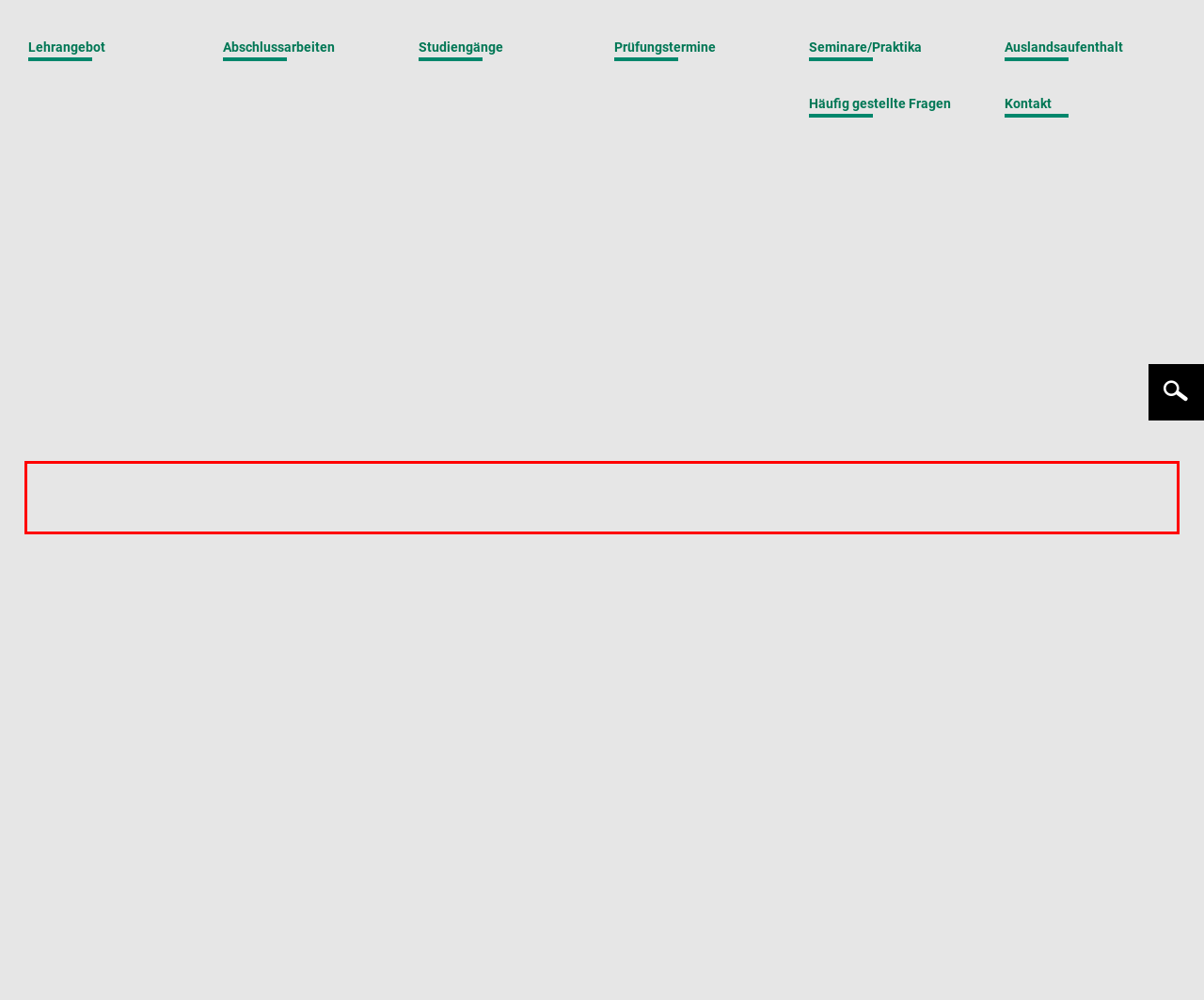View the screenshot of the webpage and identify the UI element surrounded by a red bounding box. Extract the text contained within this red bounding box.

Buchtitel: Proc. of the 14th Int. Conf. on Semantic Systems (SEMANTICS 2018), P&D Track Ausgabe: 2198 Verlag: CEUR Workshop Proceedings